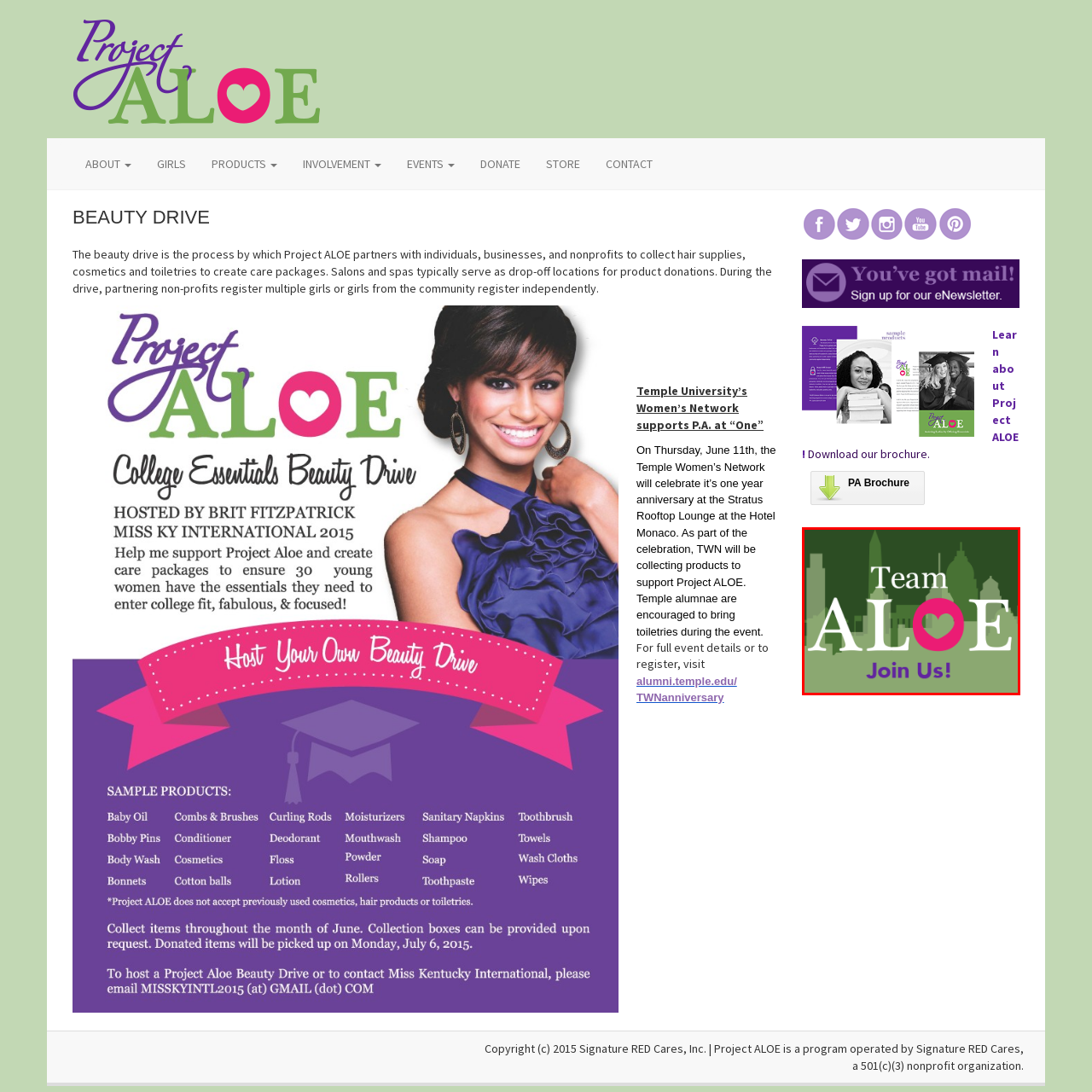Notice the image within the red frame, What is the purpose of the graphic?
 Your response should be a single word or phrase.

Volunteer recruitment